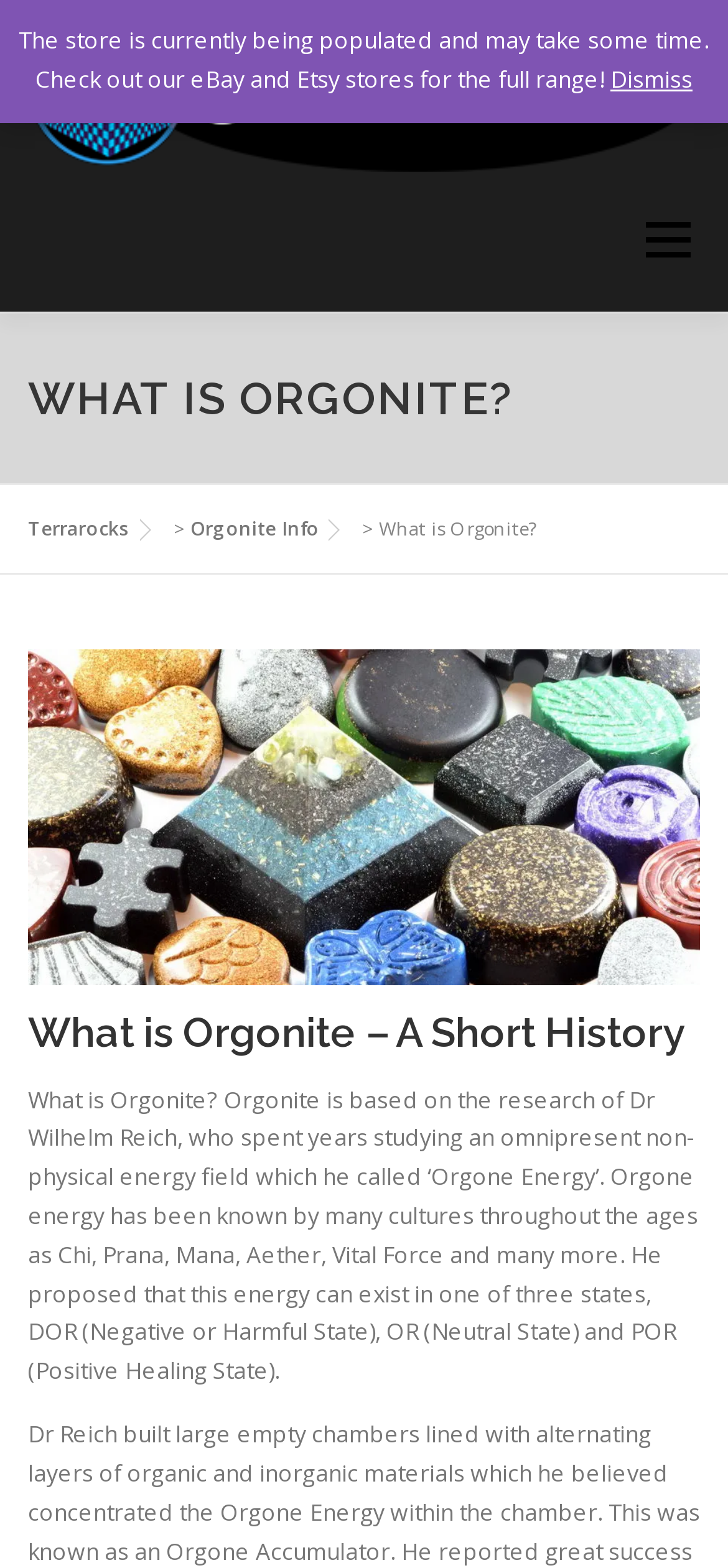What is the topic of the article on the webpage?
Kindly offer a comprehensive and detailed response to the question.

I determined the answer by looking at the heading with the text 'WHAT IS ORGONITE?' and the static text with the text 'What is Orgonite?' which suggests that the topic of the article is Orgonite.